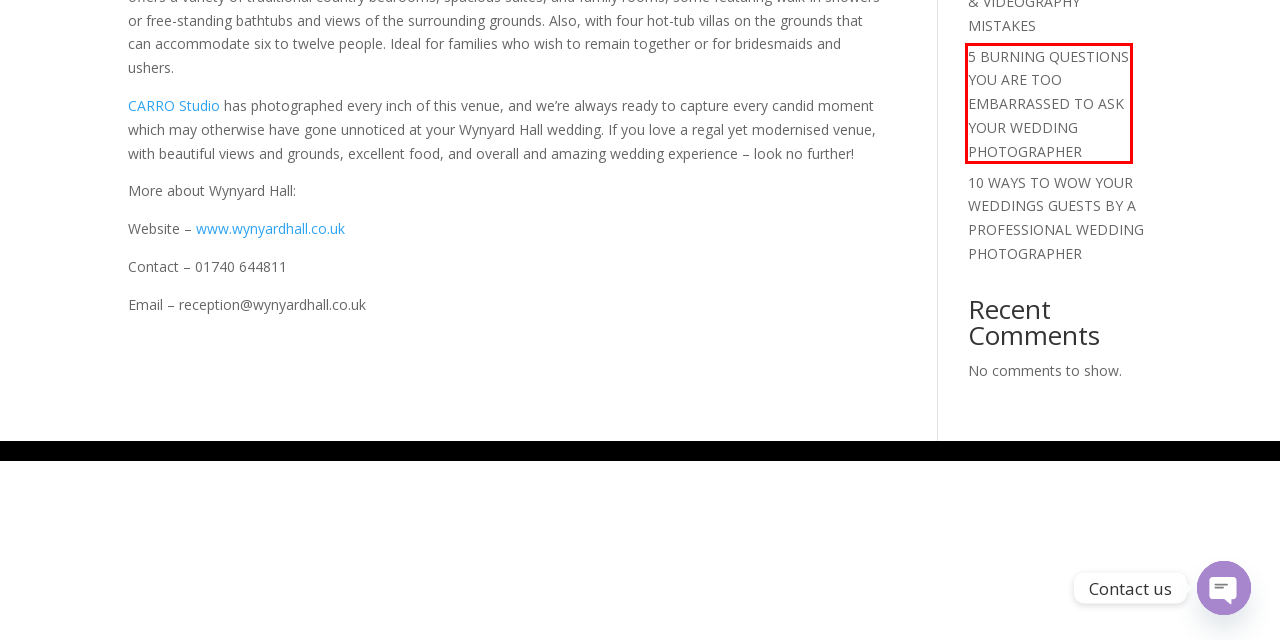You are looking at a webpage screenshot with a red bounding box around an element. Pick the description that best matches the new webpage after interacting with the element in the red bounding box. The possible descriptions are:
A. 10 WAYS TO WOW YOUR WEDDINGS GUESTS BY A PROFESSIONAL WEDDING PHOTOGRAPHER - CARRO Weddings
B. HOW TO AVOID THESE 10 WEDDING PHOTOGRAPHY & VIDEOGRAPHY MISTAKES - CARRO Weddings
C. Real Weddings Gallery | CARRO Weddings | North East Wedding Photography
D. Contact CARRO Weddings | Book a North East Wedding Photographer and Videographer
E. Wynyard Hall | Exclusive Wedding Venue, Gardens & Plot to Plate Dining
F. Wedding Blog | CARRO Weddings | Tips and Inspiration for Your Wedding Day
G. 5 BURNING QUESTIONS YOU ARE TOO EMBARRASSED TO ASK YOUR WEDDING PHOTOGRAPHER - CARRO Weddings
H. Featured Wedding Venues | CARRO Weddings | Explore Top North East Locations

G